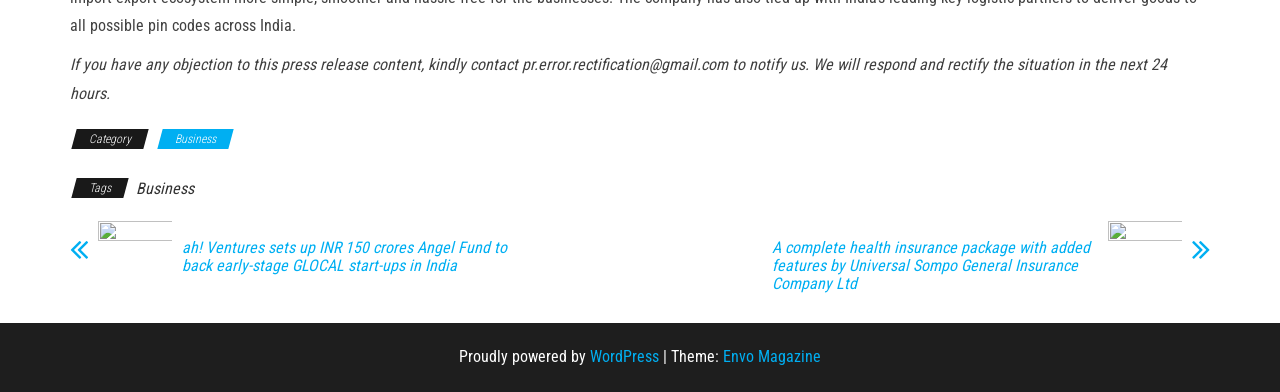Please determine the bounding box coordinates of the clickable area required to carry out the following instruction: "Sort messages by date". The coordinates must be four float numbers between 0 and 1, represented as [left, top, right, bottom].

None